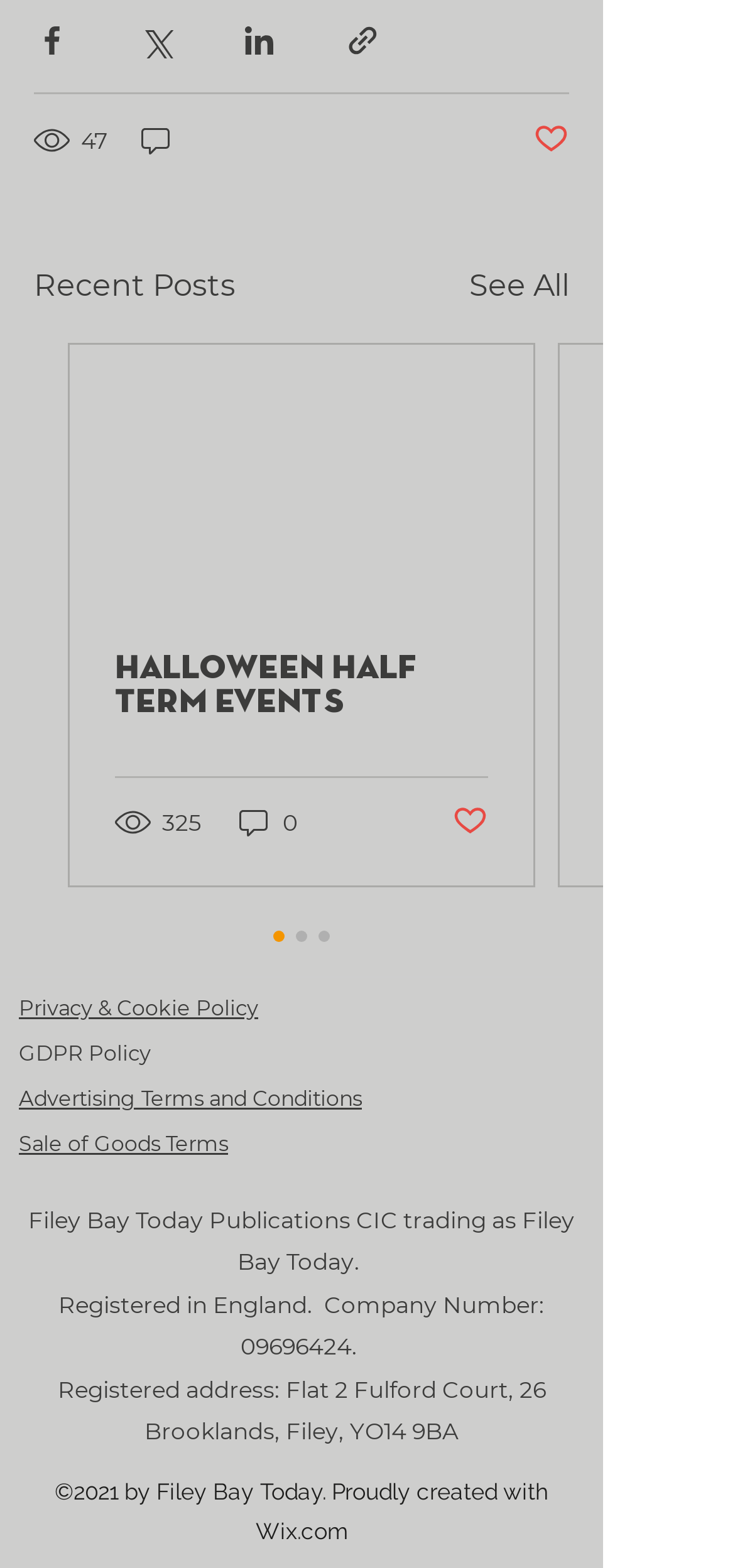Identify the bounding box coordinates for the element you need to click to achieve the following task: "See all posts". Provide the bounding box coordinates as four float numbers between 0 and 1, in the form [left, top, right, bottom].

[0.638, 0.169, 0.774, 0.197]